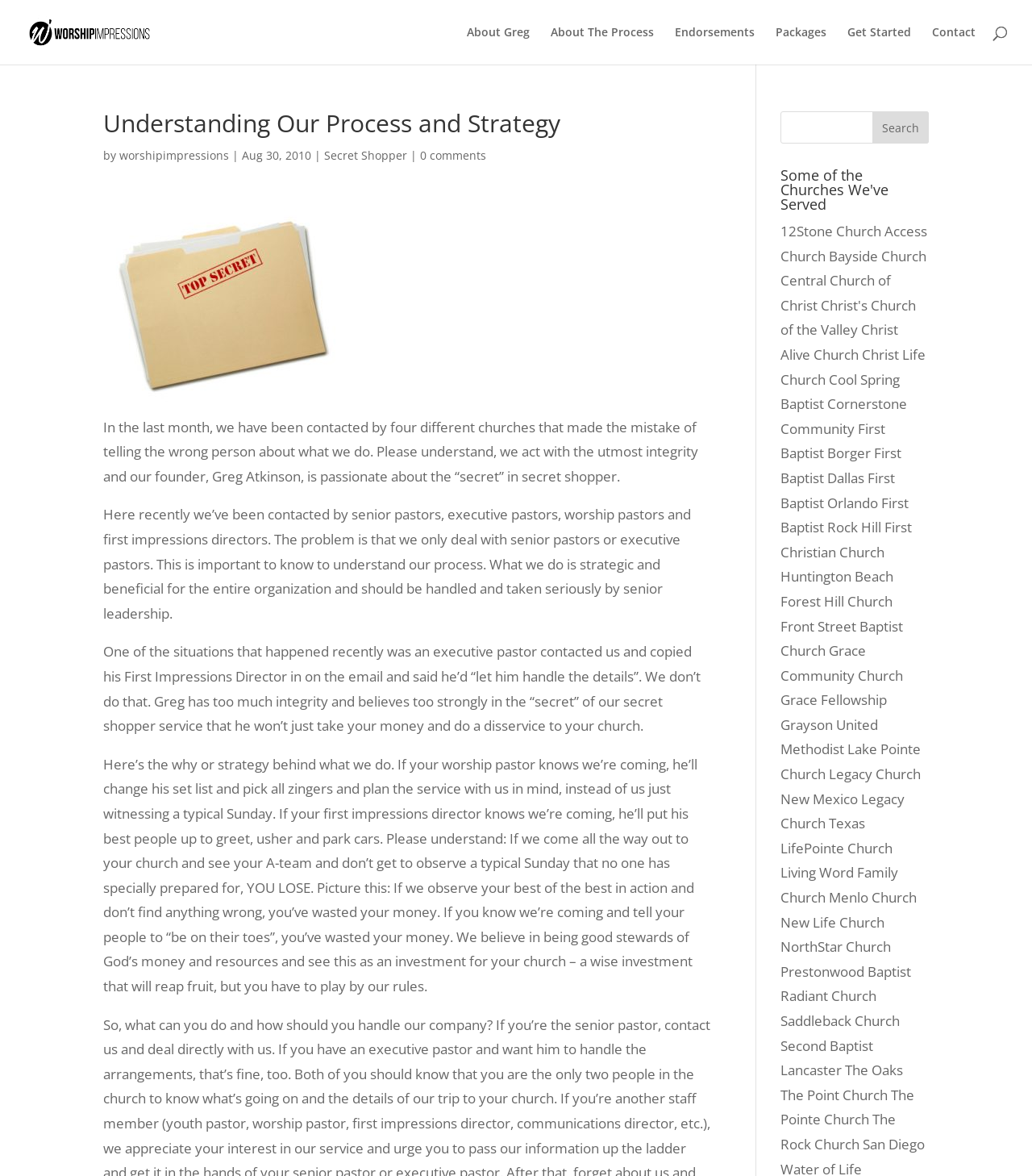Review the image closely and give a comprehensive answer to the question: What is the name of the founder of Worship Impressions?

The name of the founder of Worship Impressions can be found in the text on the webpage, which mentions 'our founder, Greg Atkinson'.